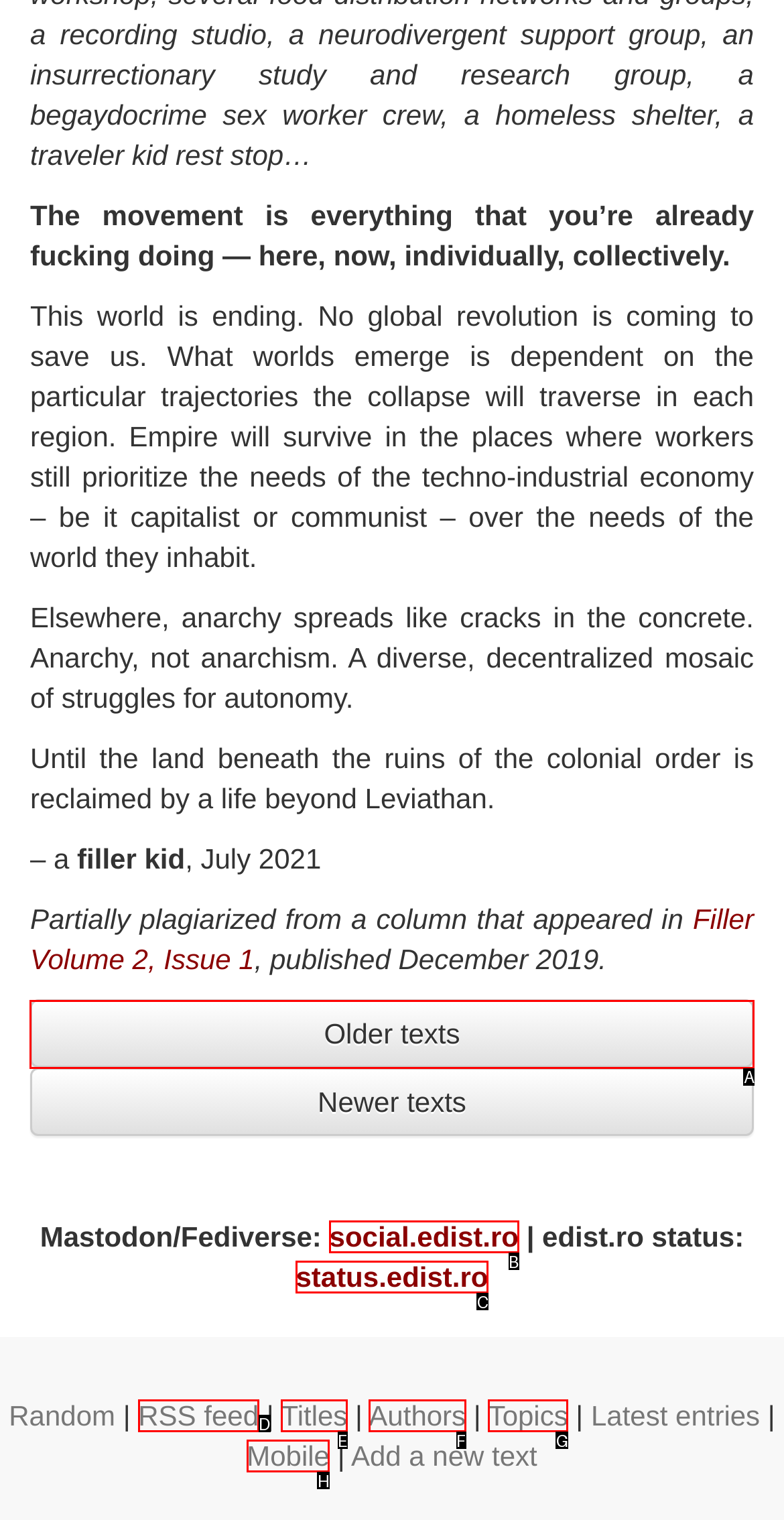Find the HTML element to click in order to complete this task: Read older texts
Answer with the letter of the correct option.

A